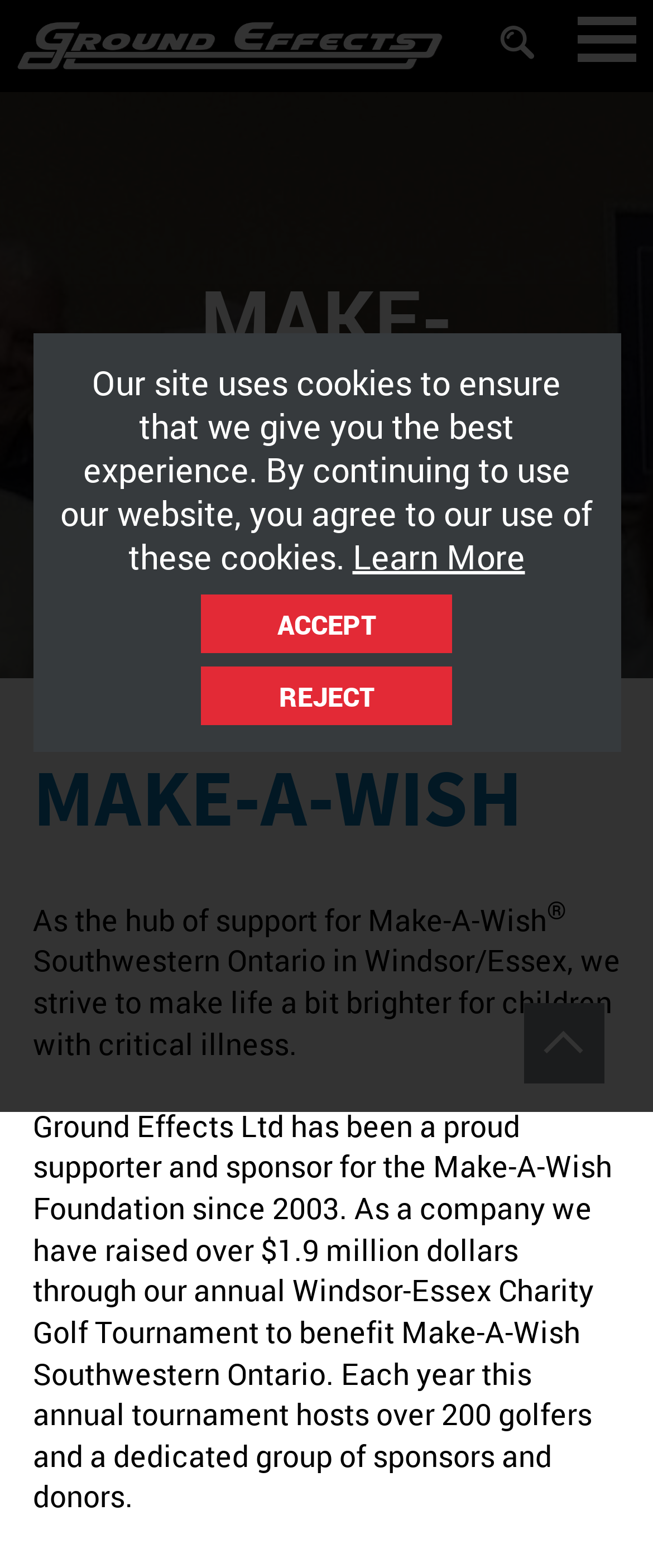What is the name of the organization supported by Ground Effects Ltd?
Please provide a comprehensive answer based on the information in the image.

By reading the text on the webpage, I found that Ground Effects Ltd has been a proud supporter and sponsor for the Make-A-Wish Foundation since 2003, which indicates that Make-A-Wish is the organization supported by Ground Effects Ltd.